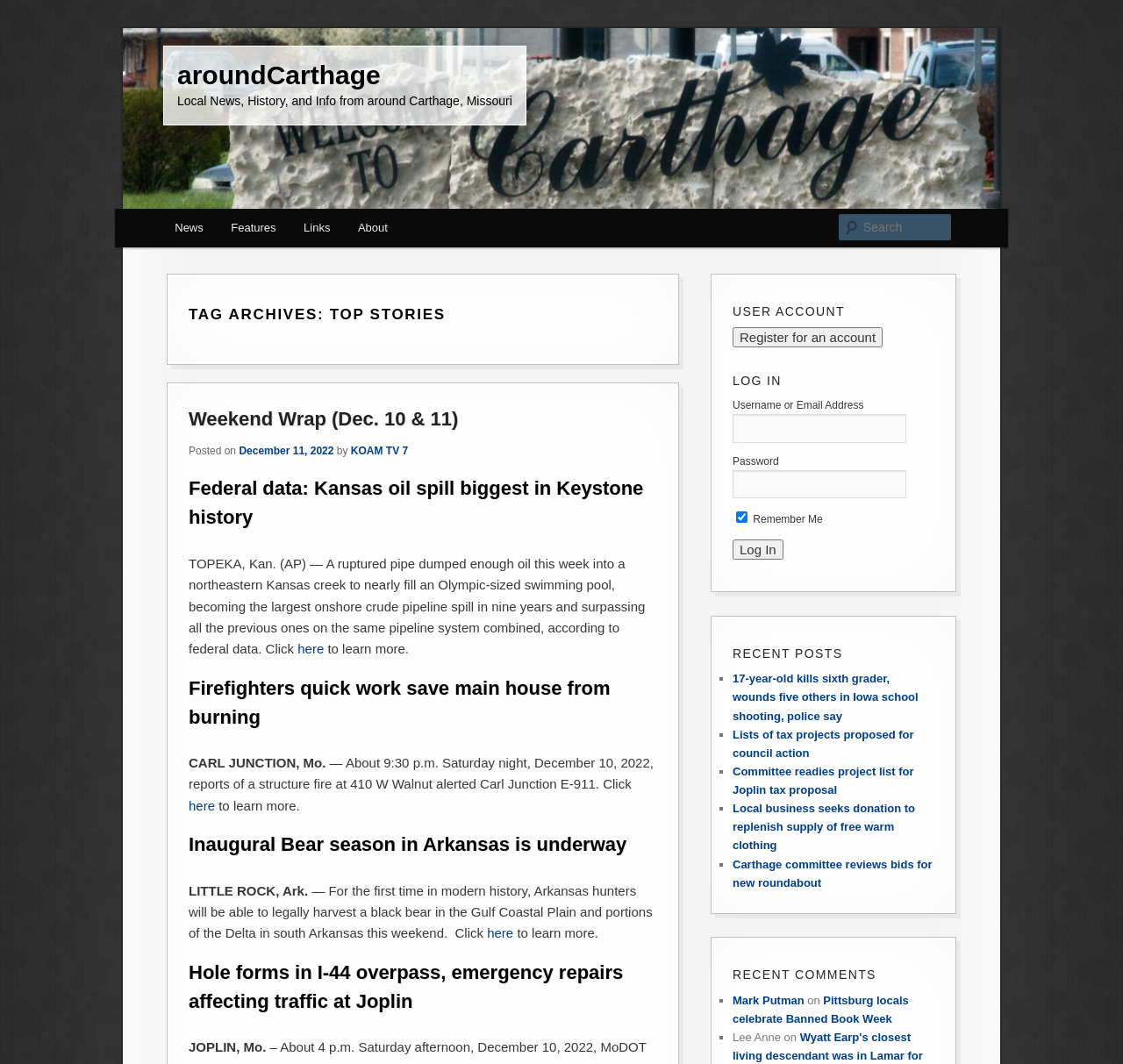Please specify the bounding box coordinates of the clickable region to carry out the following instruction: "Register for an account". The coordinates should be four float numbers between 0 and 1, in the format [left, top, right, bottom].

[0.652, 0.308, 0.786, 0.327]